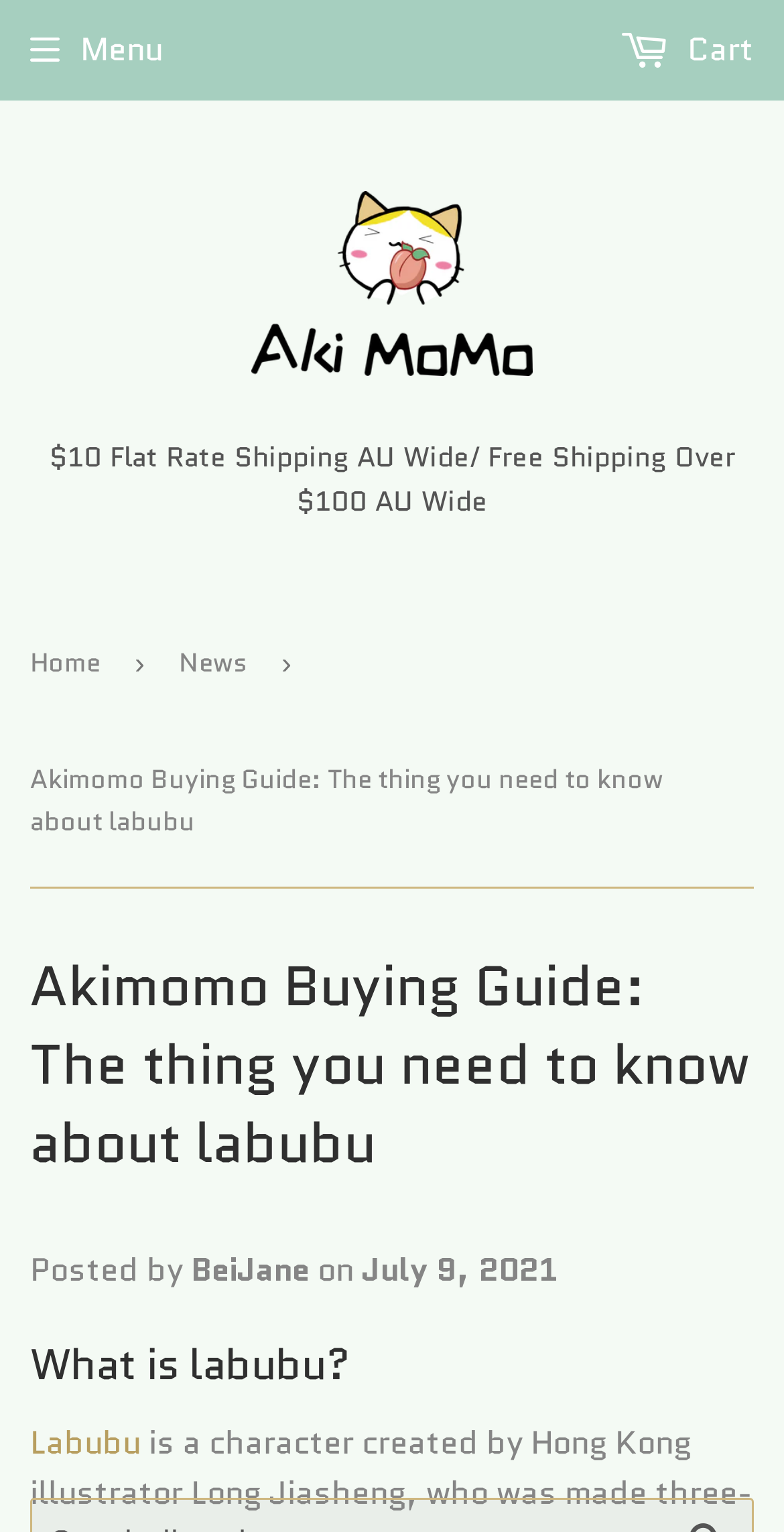Answer the following query with a single word or phrase:
When was the article posted?

July 9, 2021